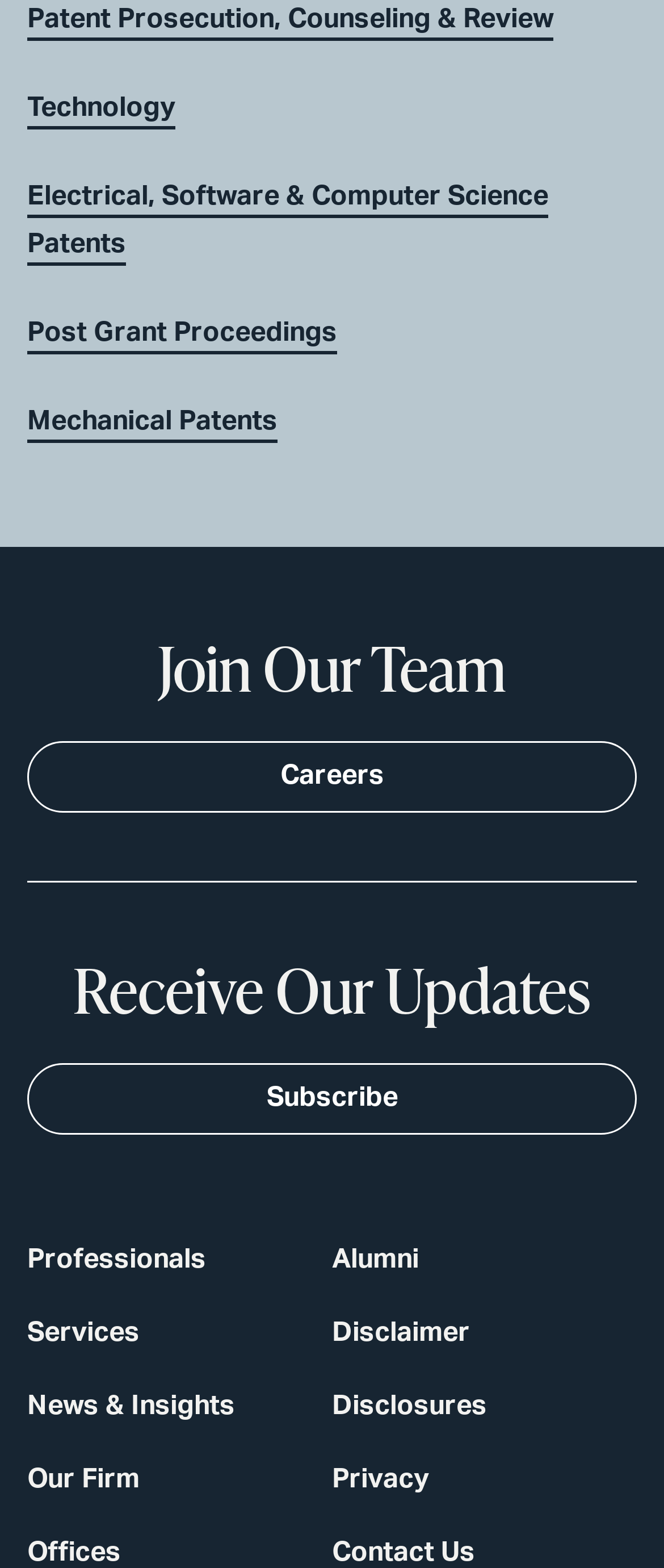Using the information in the image, give a detailed answer to the following question: What is the second link under 'Technology'?

I looked at the links under 'Technology' and found that the second link is 'Electrical, Software & Computer Science Patents', which has a bounding box coordinate of [0.041, 0.116, 0.826, 0.169].